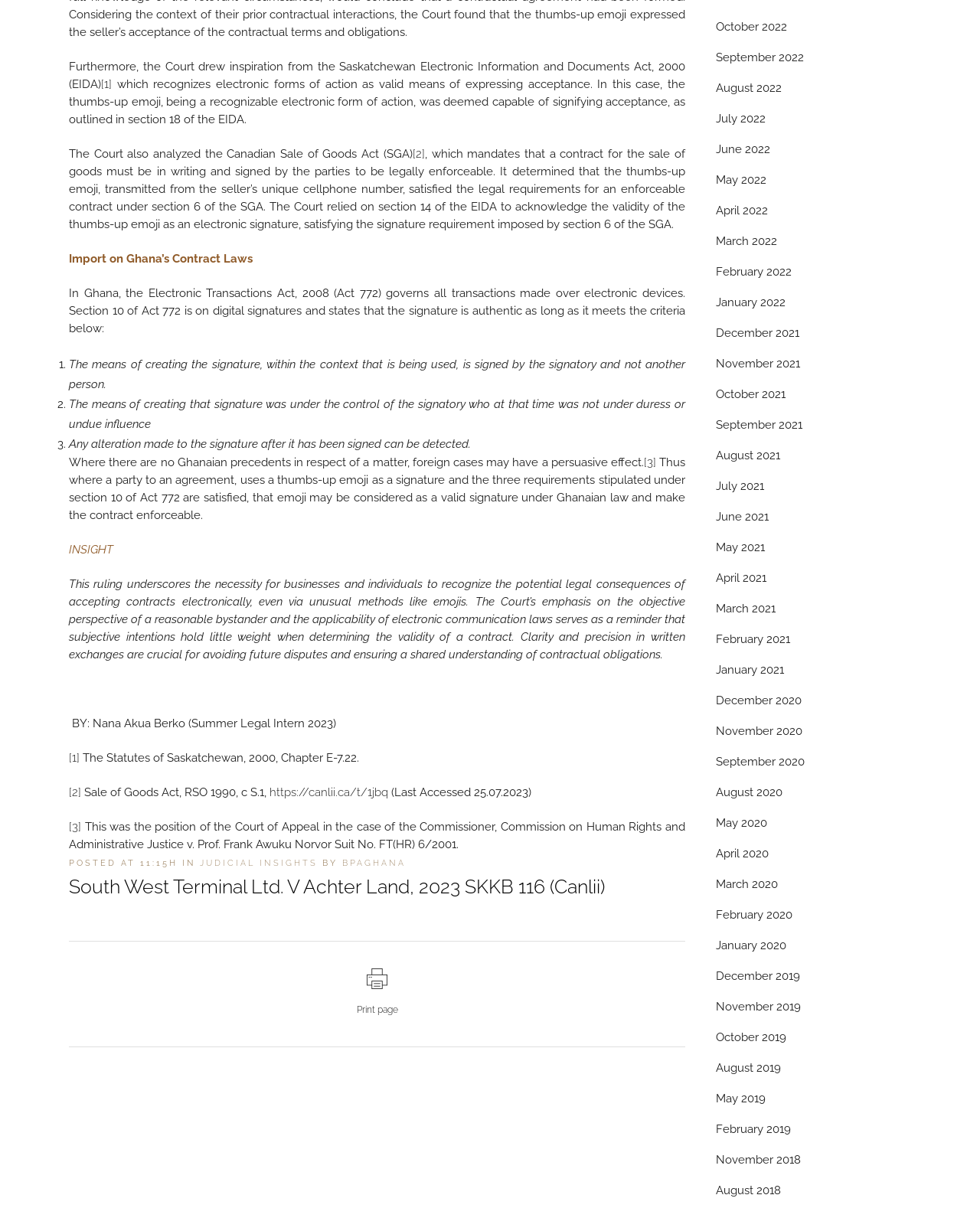Using the element description: "https://canlii.ca/t/1jbq", determine the bounding box coordinates. The coordinates should be in the format [left, top, right, bottom], with values between 0 and 1.

[0.275, 0.65, 0.396, 0.662]